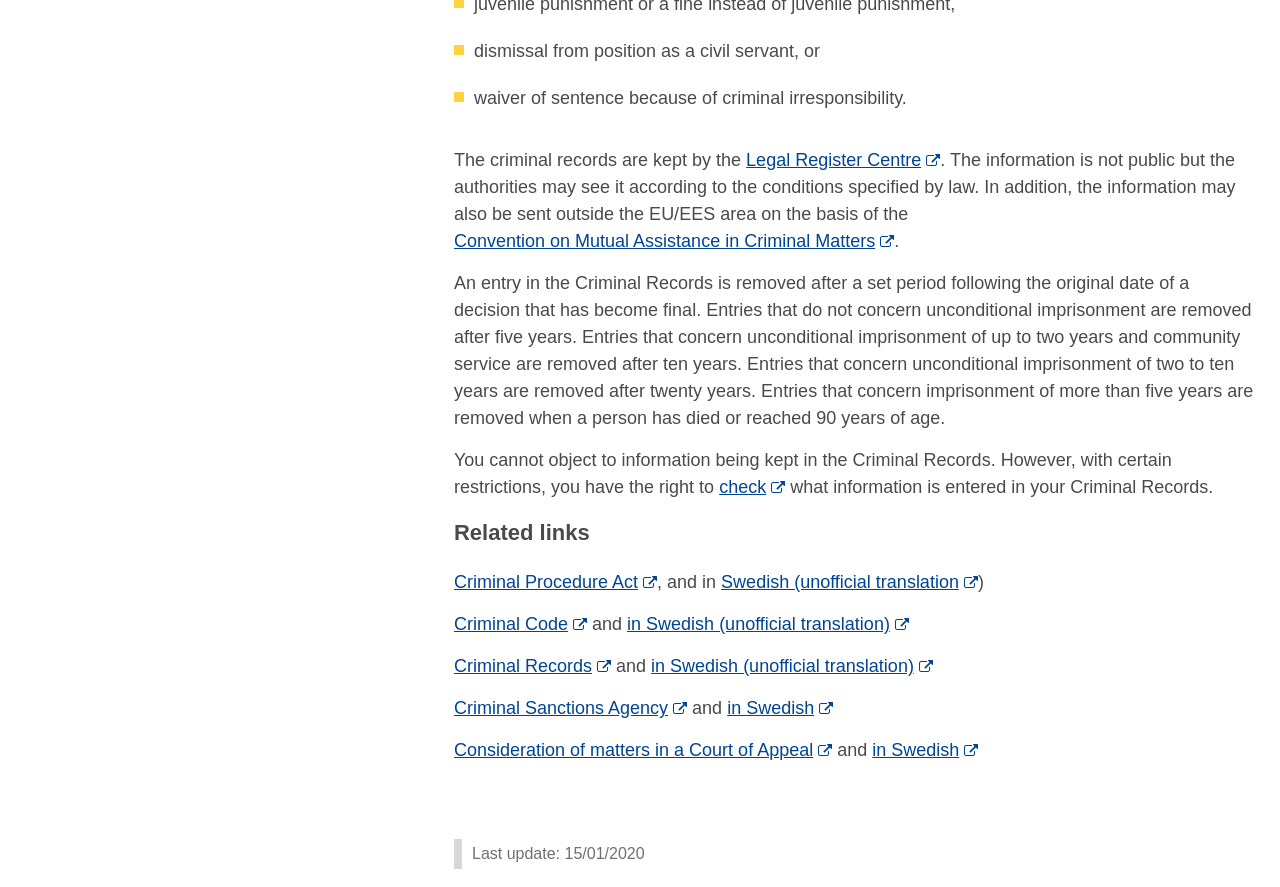Bounding box coordinates must be specified in the format (top-left x, top-left y, bottom-right x, bottom-right y). All values should be floating point numbers between 0 and 1. What are the bounding box coordinates of the UI element described as: check

[0.562, 0.535, 0.613, 0.565]